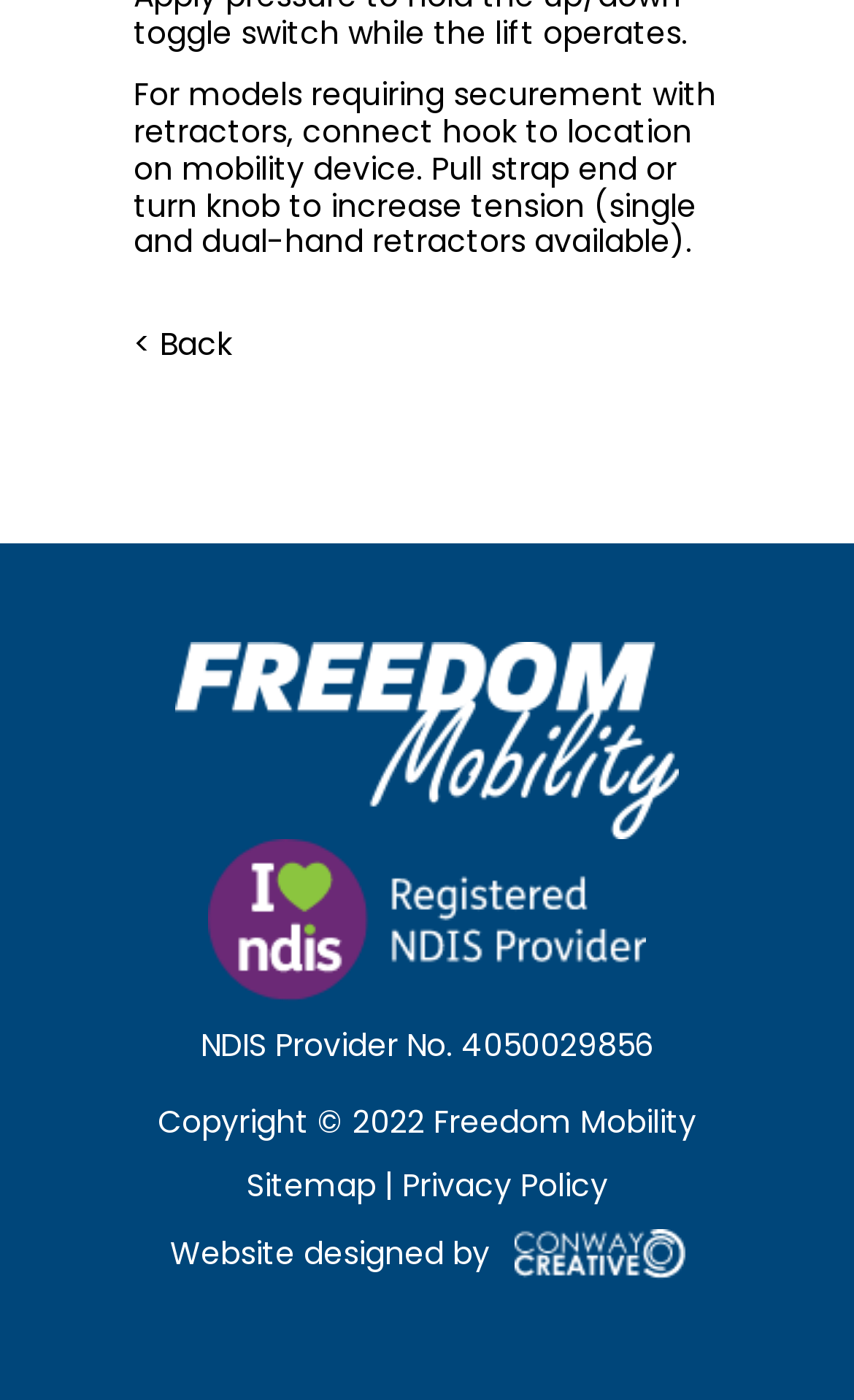What is the copyright year of the website?
Carefully examine the image and provide a detailed answer to the question.

The answer can be found in the StaticText element with the text 'Copyright © 2022 Freedom Mobility'. This element is located in the footer section of the webpage and mentions the copyright year as 2022.